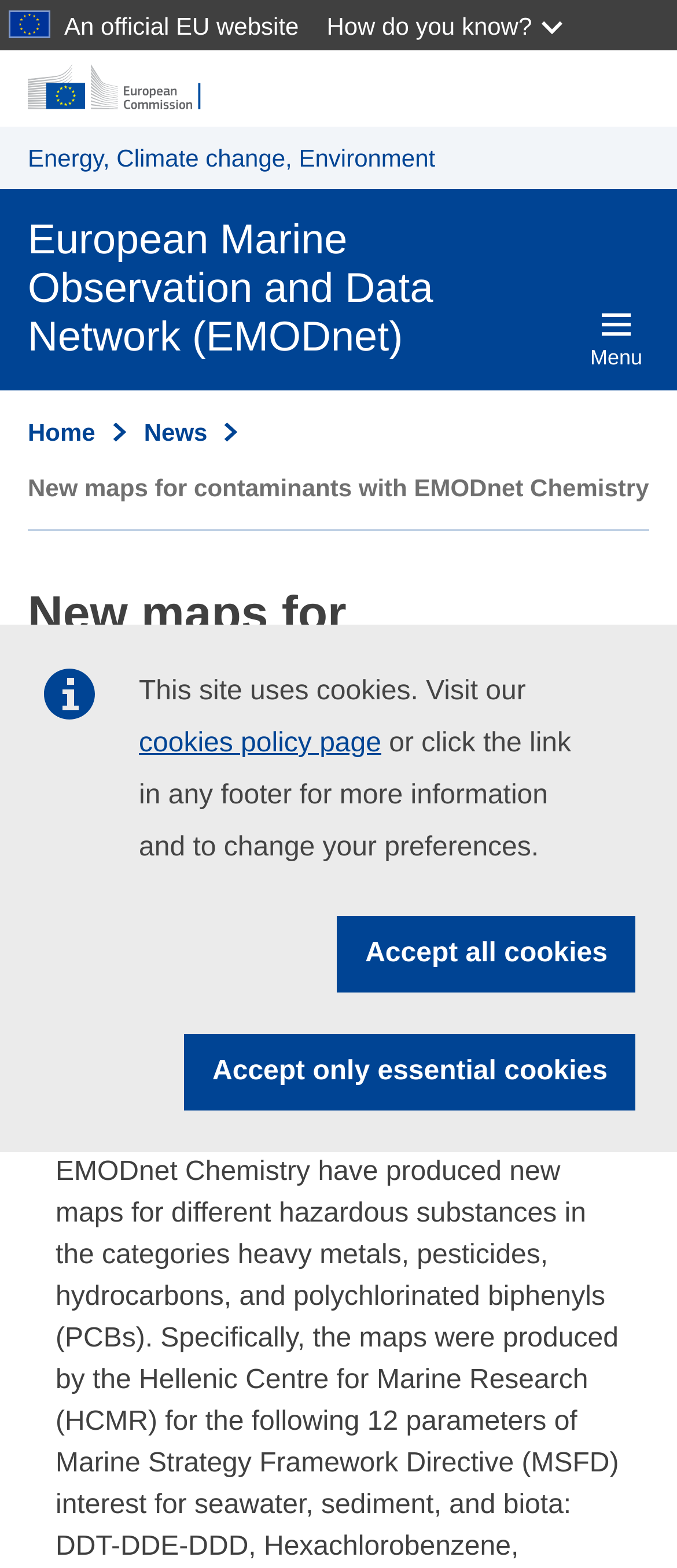Please determine the bounding box coordinates of the element's region to click for the following instruction: "Click the 'How do you know?' button".

[0.457, 0.001, 0.868, 0.032]